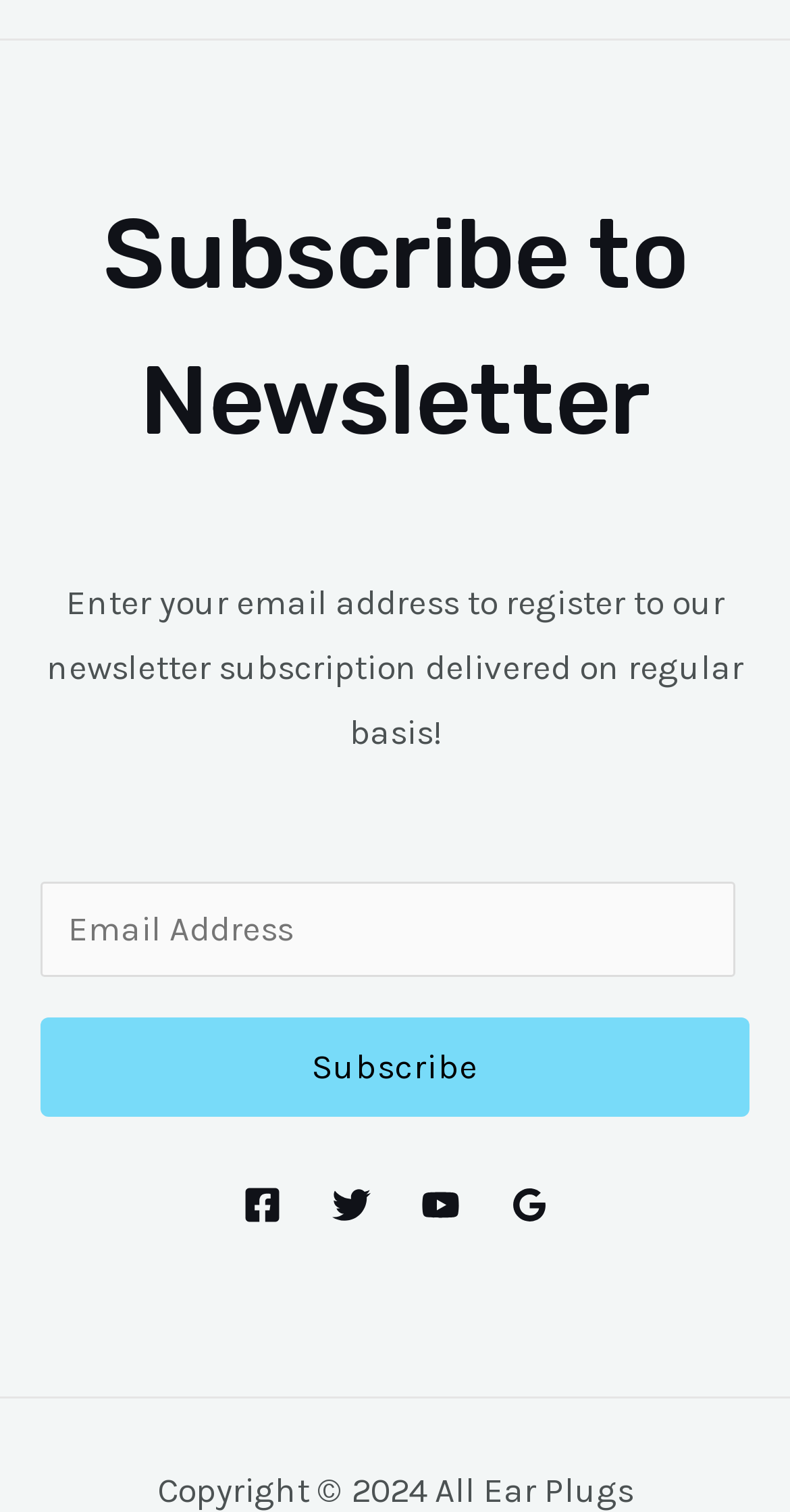What is the button below the textbox for?
Provide a thorough and detailed answer to the question.

The button is labeled 'Subscribe' and is located below the textbox, suggesting that it is used to submit the email address for newsletter subscription.